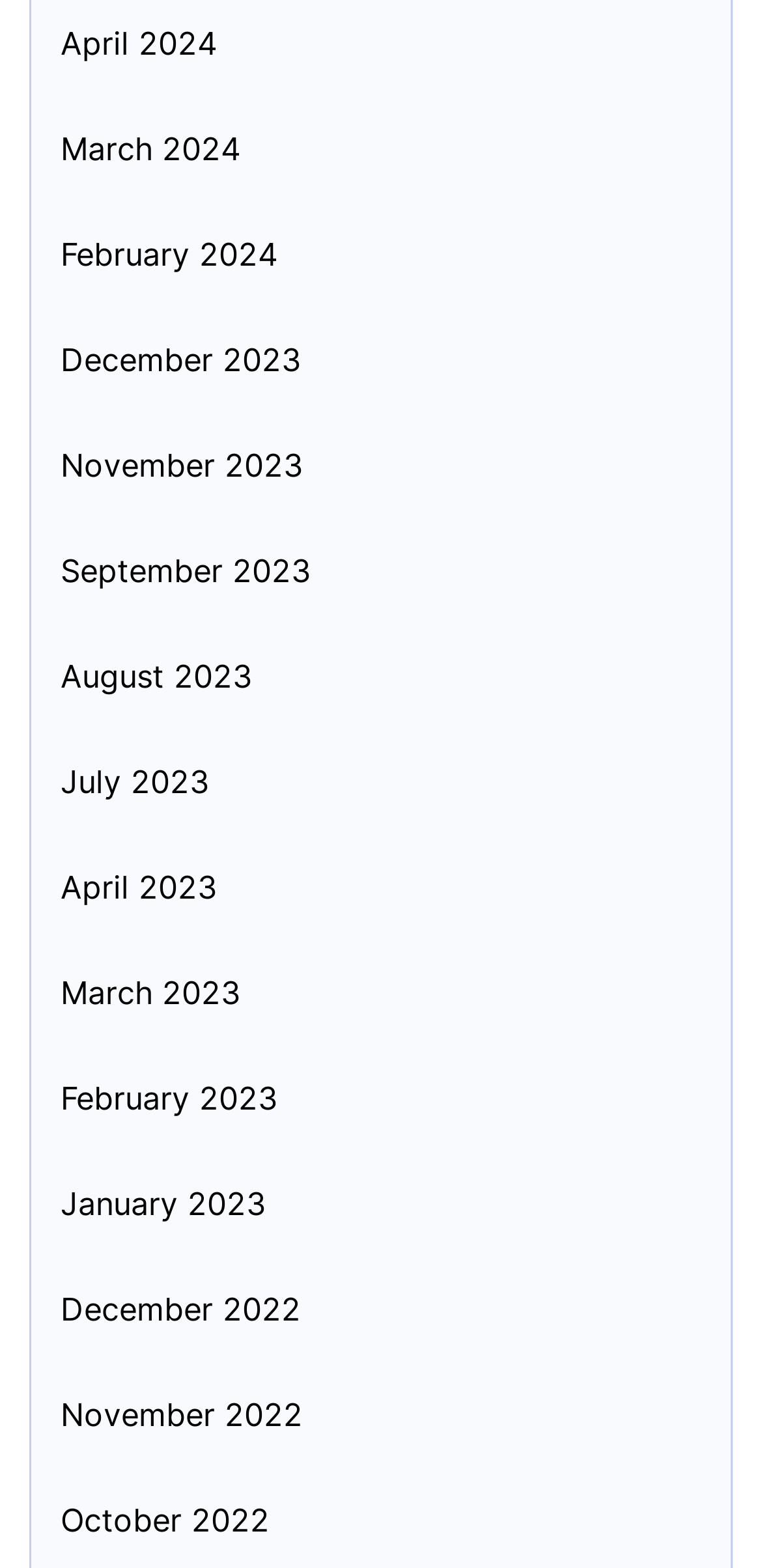Please determine the bounding box coordinates of the element to click in order to execute the following instruction: "go to March 2023". The coordinates should be four float numbers between 0 and 1, specified as [left, top, right, bottom].

[0.079, 0.618, 0.315, 0.648]